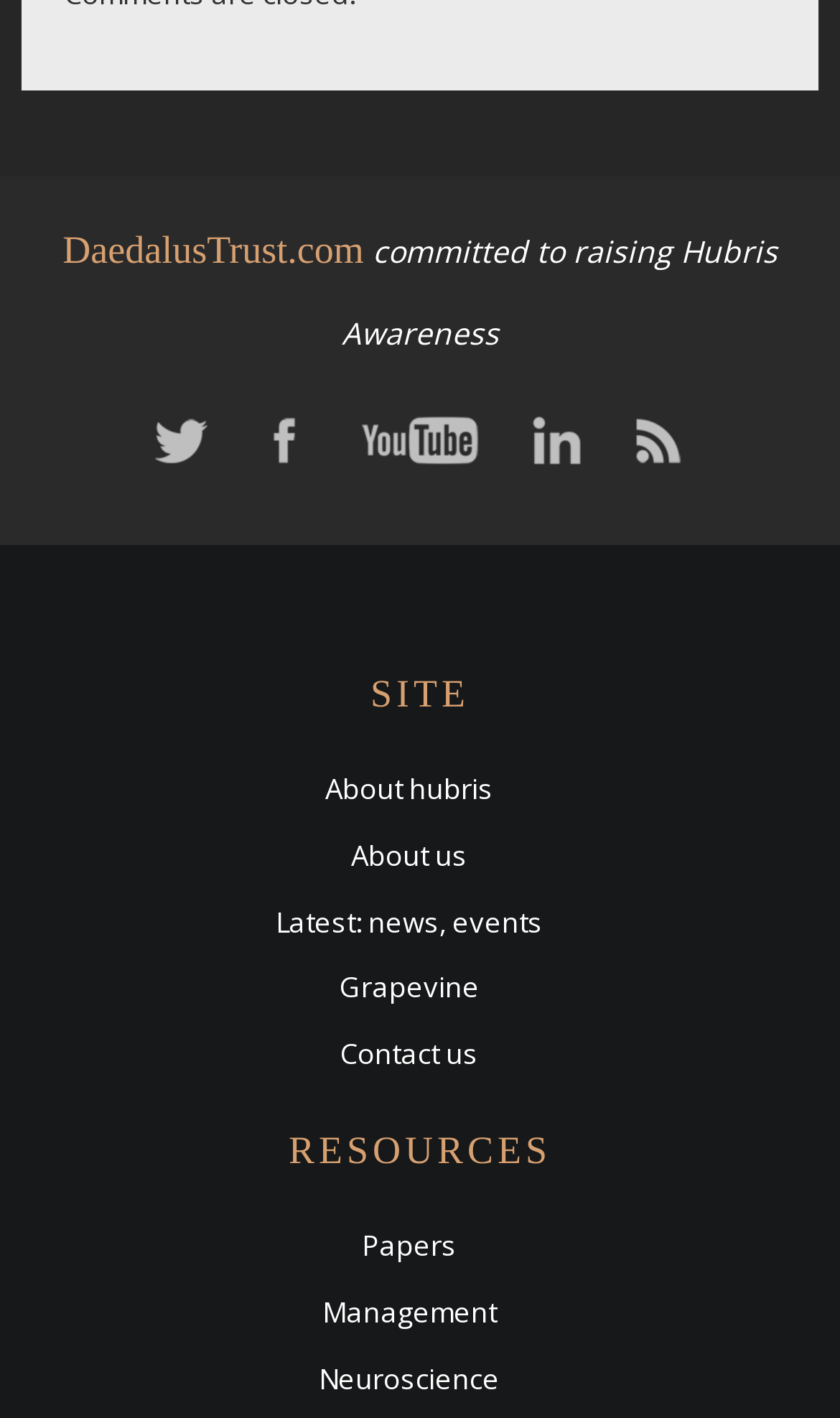Specify the bounding box coordinates of the area that needs to be clicked to achieve the following instruction: "contact the organization".

[0.026, 0.72, 0.974, 0.767]